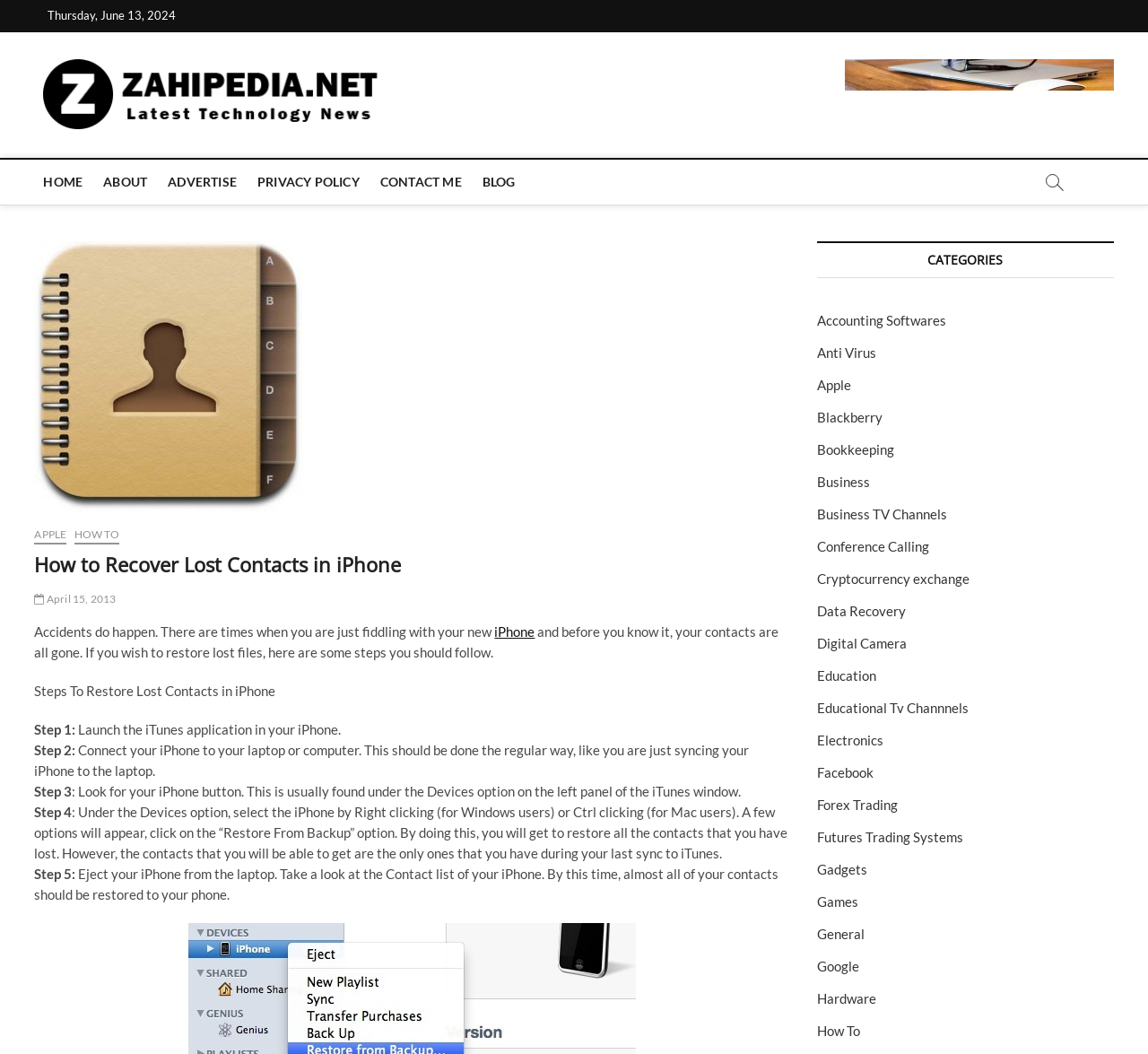Specify the bounding box coordinates (top-left x, top-left y, bottom-right x, bottom-right y) of the UI element in the screenshot that matches this description: parent_node: HOME

[0.903, 0.158, 0.931, 0.189]